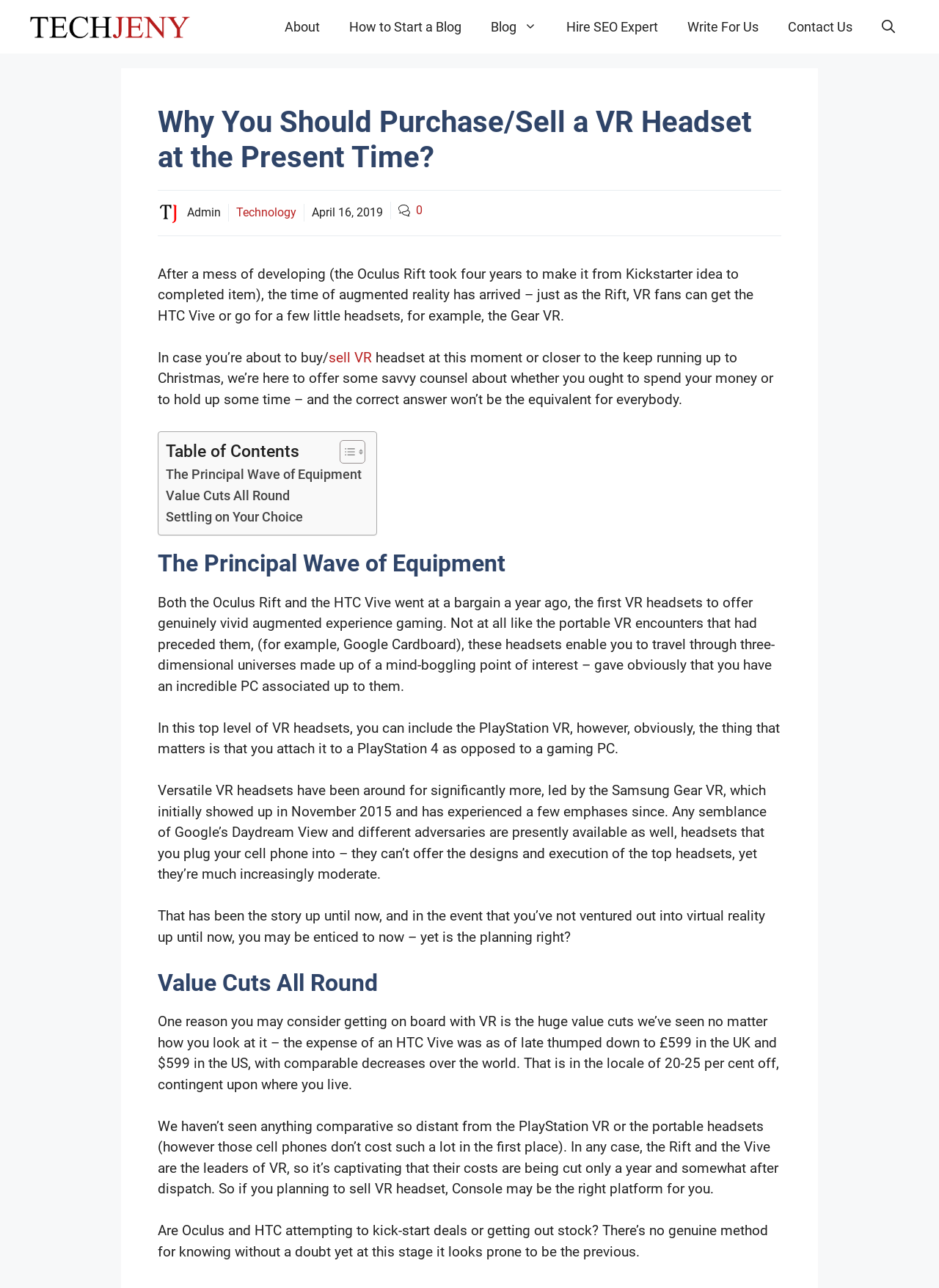What is the topic of the article?
Examine the image and give a concise answer in one word or a short phrase.

VR headsets